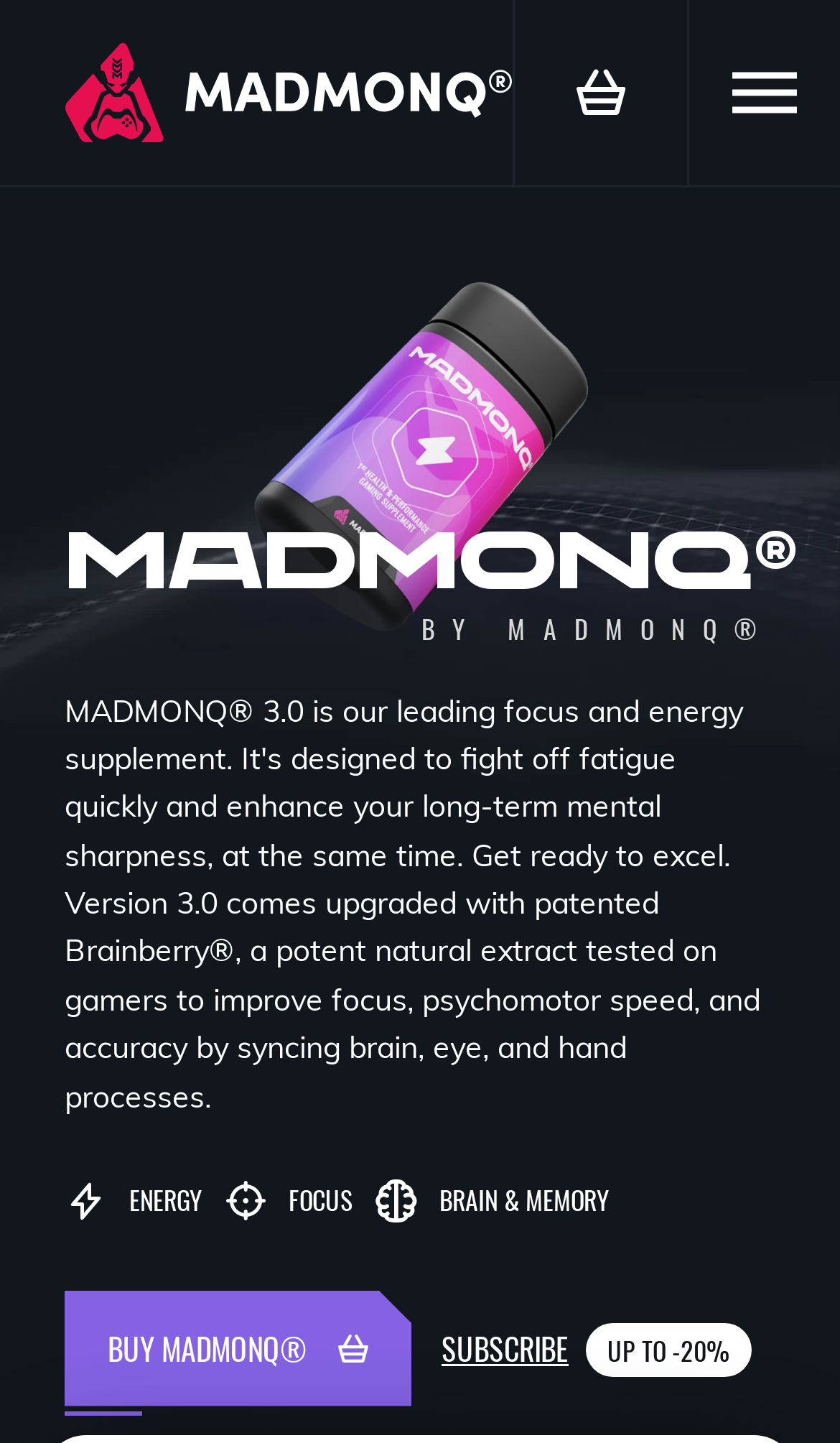Provide your answer in one word or a succinct phrase for the question: 
What is the image at the top of the webpage?

Logo